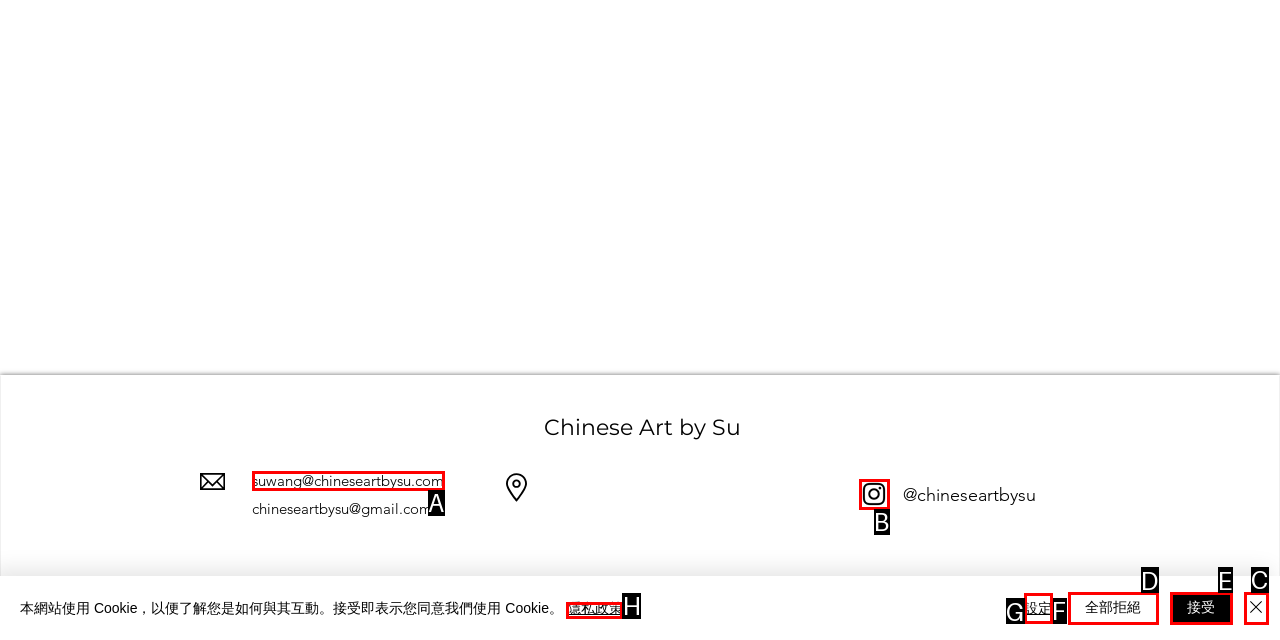Identify the HTML element that corresponds to the description: aria-label="Close" Provide the letter of the correct option directly.

C